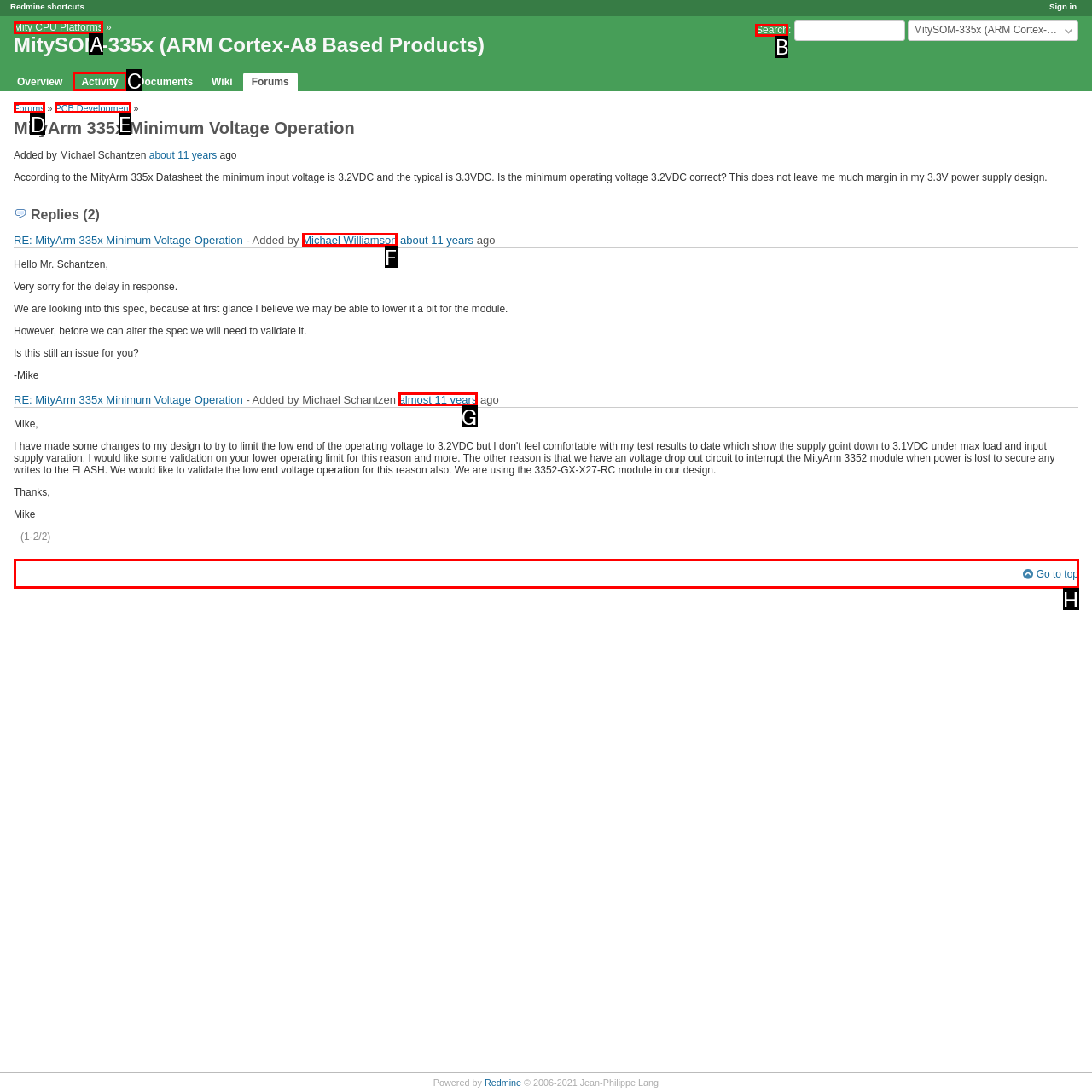Pick the option that best fits the description: Mity CPU Platforms. Reply with the letter of the matching option directly.

A